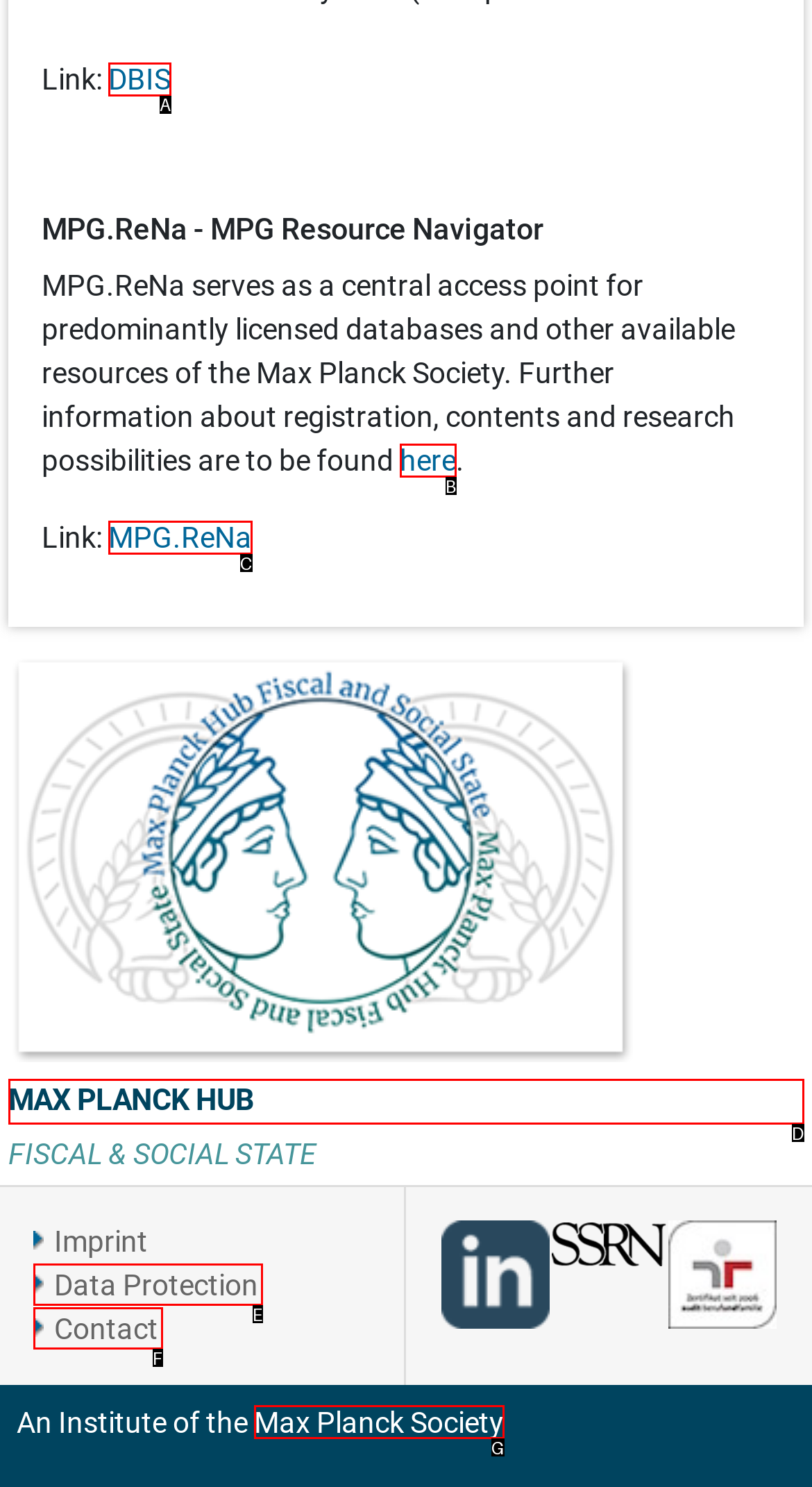Which UI element corresponds to this description: Data Protection
Reply with the letter of the correct option.

E